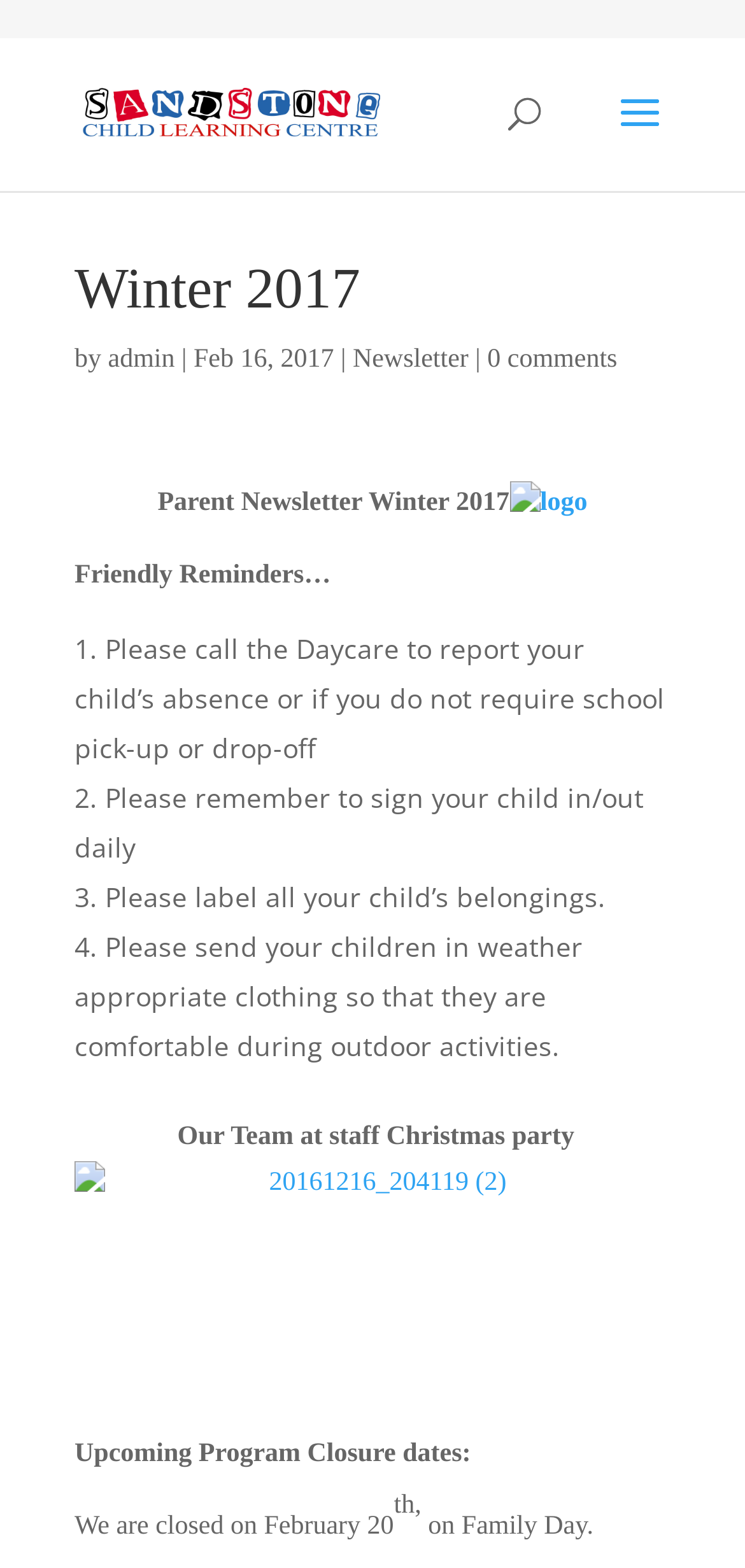Give an in-depth explanation of the webpage layout and content.

The webpage is titled "Winter 2017 | SandStoneCLC" and appears to be a newsletter or blog post from SandStoneCLC. At the top, there is a link to the SandStoneCLC website, accompanied by a small image of the organization's logo. 

Below the title, there is a search bar that spans about half of the page width, allowing users to search for specific content. 

The main content of the page is divided into several sections. The first section is headed by "Winter 2017" and includes a brief description of the newsletter, along with the date "Feb 16, 2017" and a link to the newsletter. 

The next section is titled "Parent Newsletter Winter 2017" and features a logo image on the right side. Below this title, there are four friendly reminders listed in a numbered format, each describing a specific task or responsibility for parents, such as reporting their child's absence and labeling their belongings.

Following the reminders, there is a section featuring a photo of the staff Christmas party, with a link to the image. 

The final section of the page lists the upcoming program closure dates, specifically mentioning that the organization will be closed on February 20th, which is Family Day.